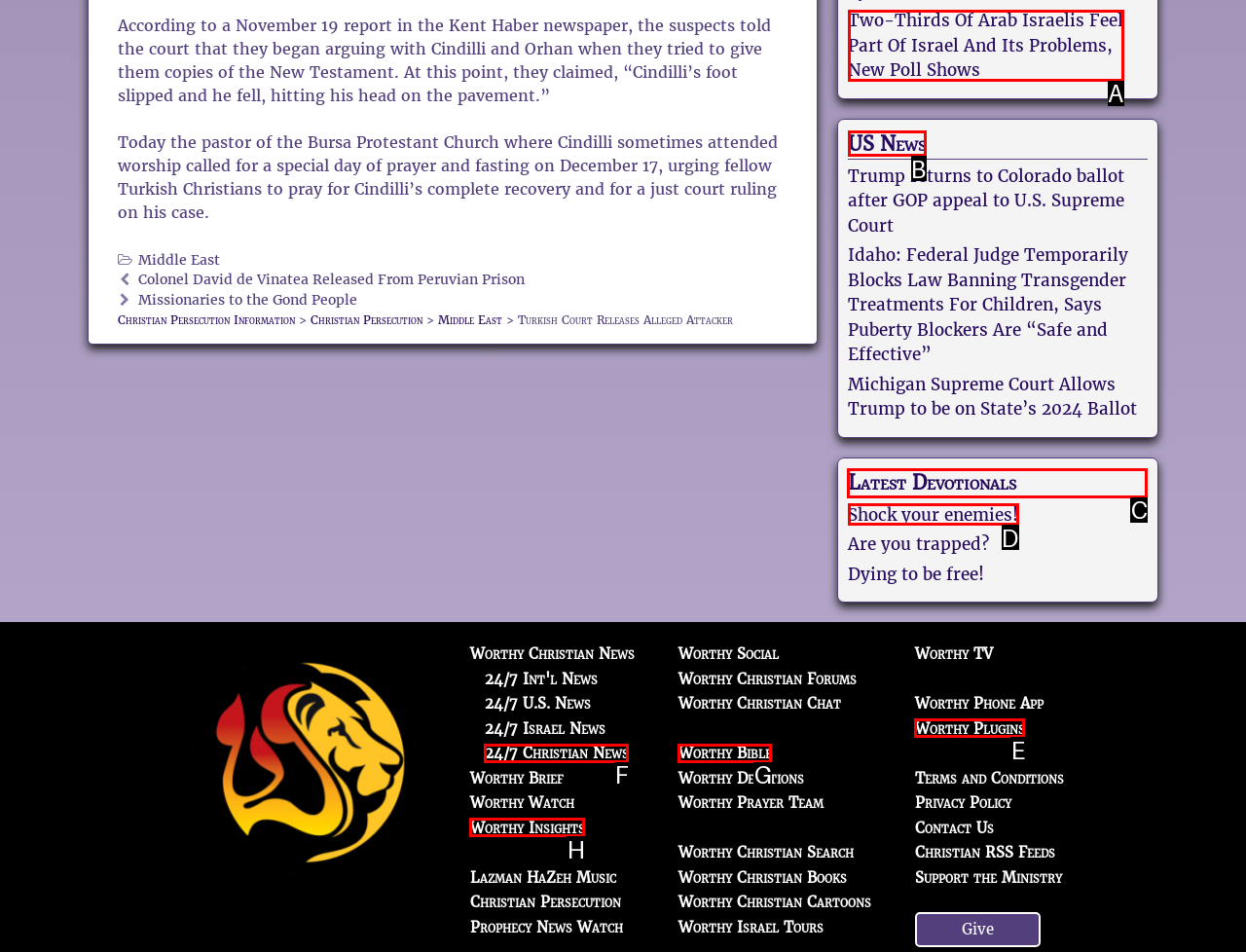Select the HTML element that needs to be clicked to perform the task: Check the latest devotionals. Reply with the letter of the chosen option.

C